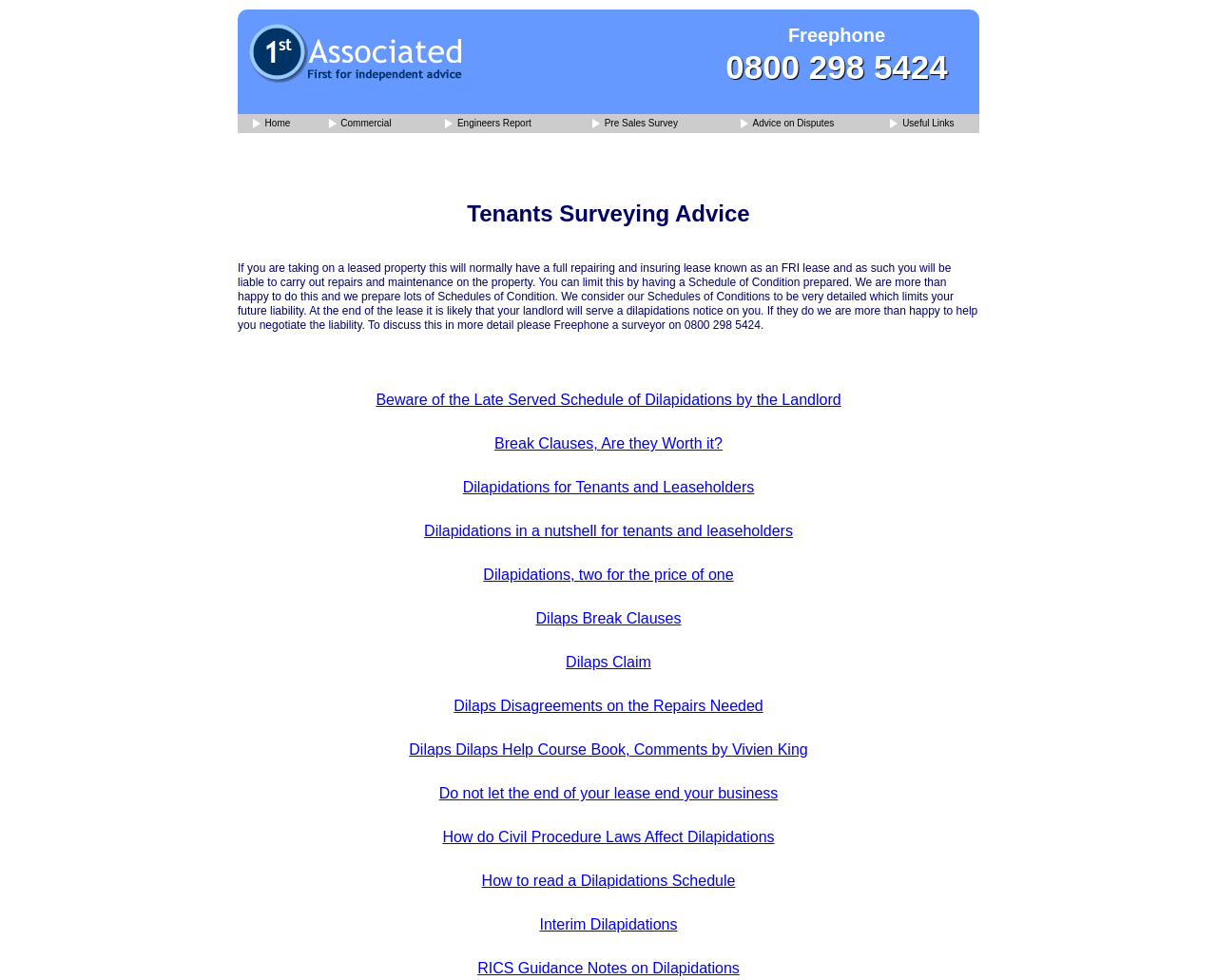Locate the bounding box coordinates of the element that should be clicked to fulfill the instruction: "Learn about 'Dilapidations for Tenants and Leaseholders'".

[0.38, 0.489, 0.62, 0.506]